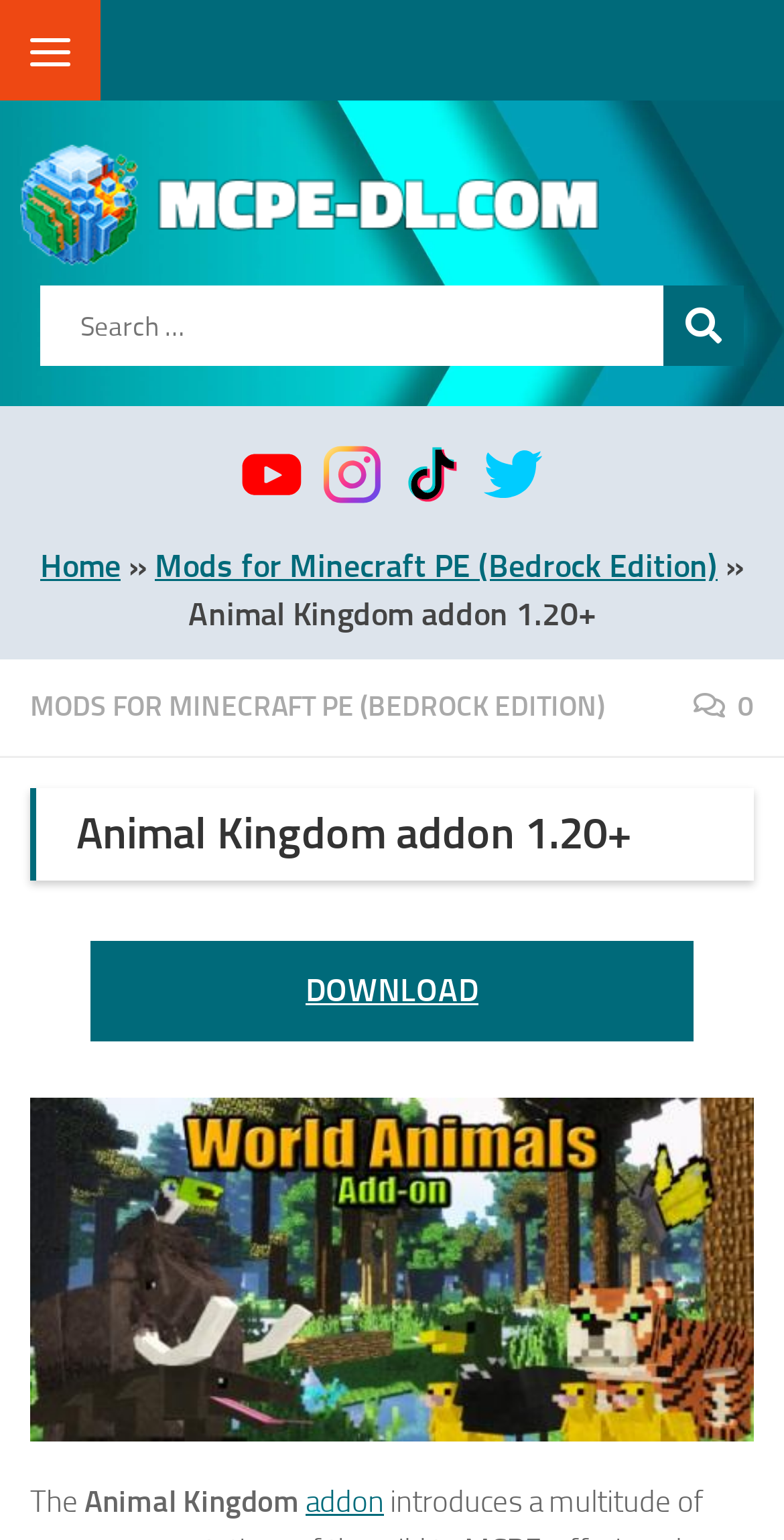Specify the bounding box coordinates of the region I need to click to perform the following instruction: "Go to home page". The coordinates must be four float numbers in the range of 0 to 1, i.e., [left, top, right, bottom].

[0.051, 0.355, 0.154, 0.38]